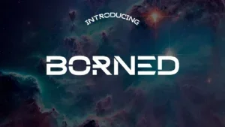Create an elaborate description of the image, covering every aspect.

The image showcases the name "BORNED" prominently displayed in a striking, modern font, set against a vibrant cosmic background that features deep blues and purples speckled with stars. Above the name, the word "INTRODUCING" arches elegantly, adding a touch of sophistication to the presentation. This design emphasizes a contemporary and stylish aesthetic, making it ideal for showcasing the newly released "Borned Font," which is available for free download. The overall visual effect conveys a sense of creativity and innovation, appealing to designers and typography enthusiasts alike.